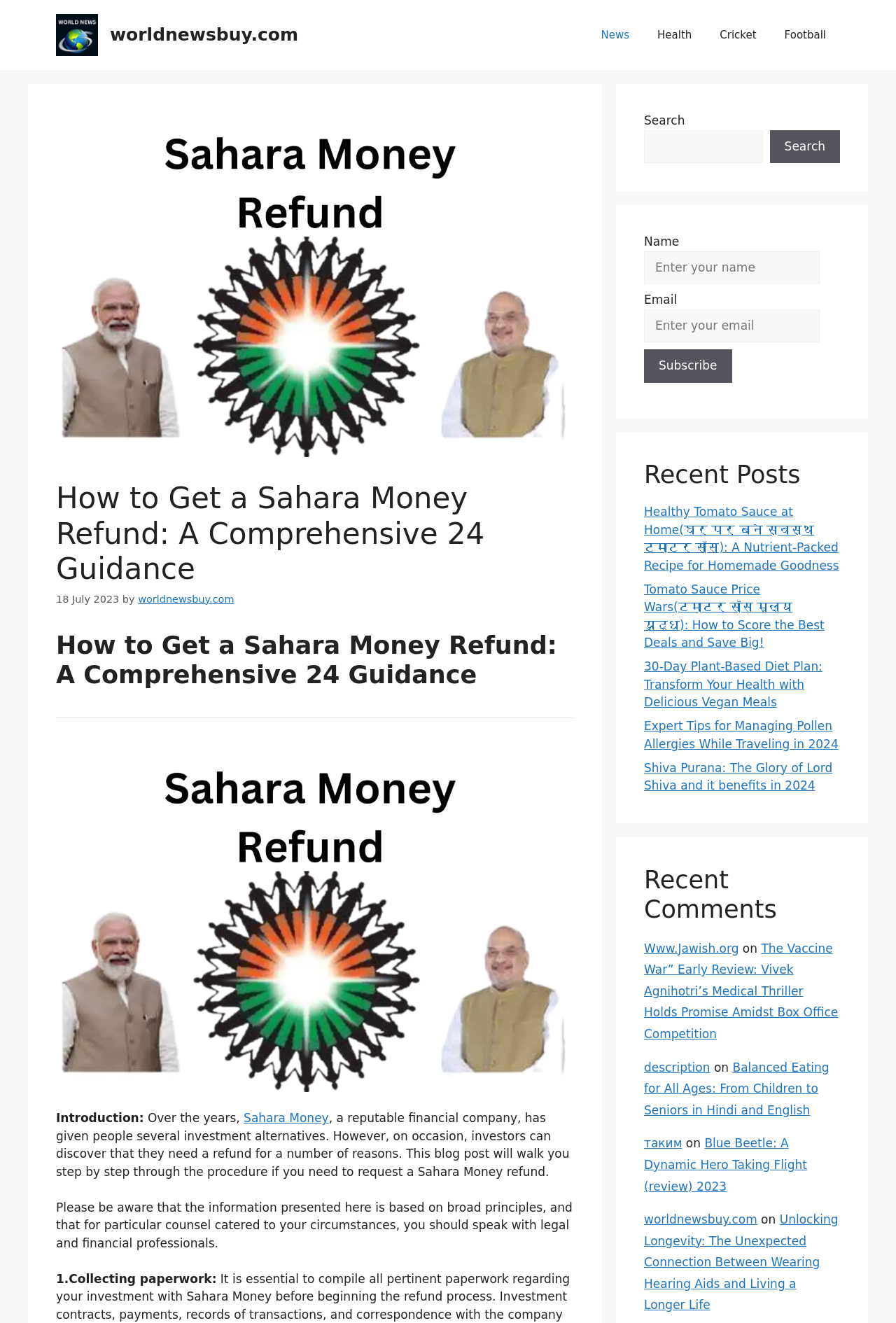What is the date of the article?
Provide a one-word or short-phrase answer based on the image.

18 July 2023